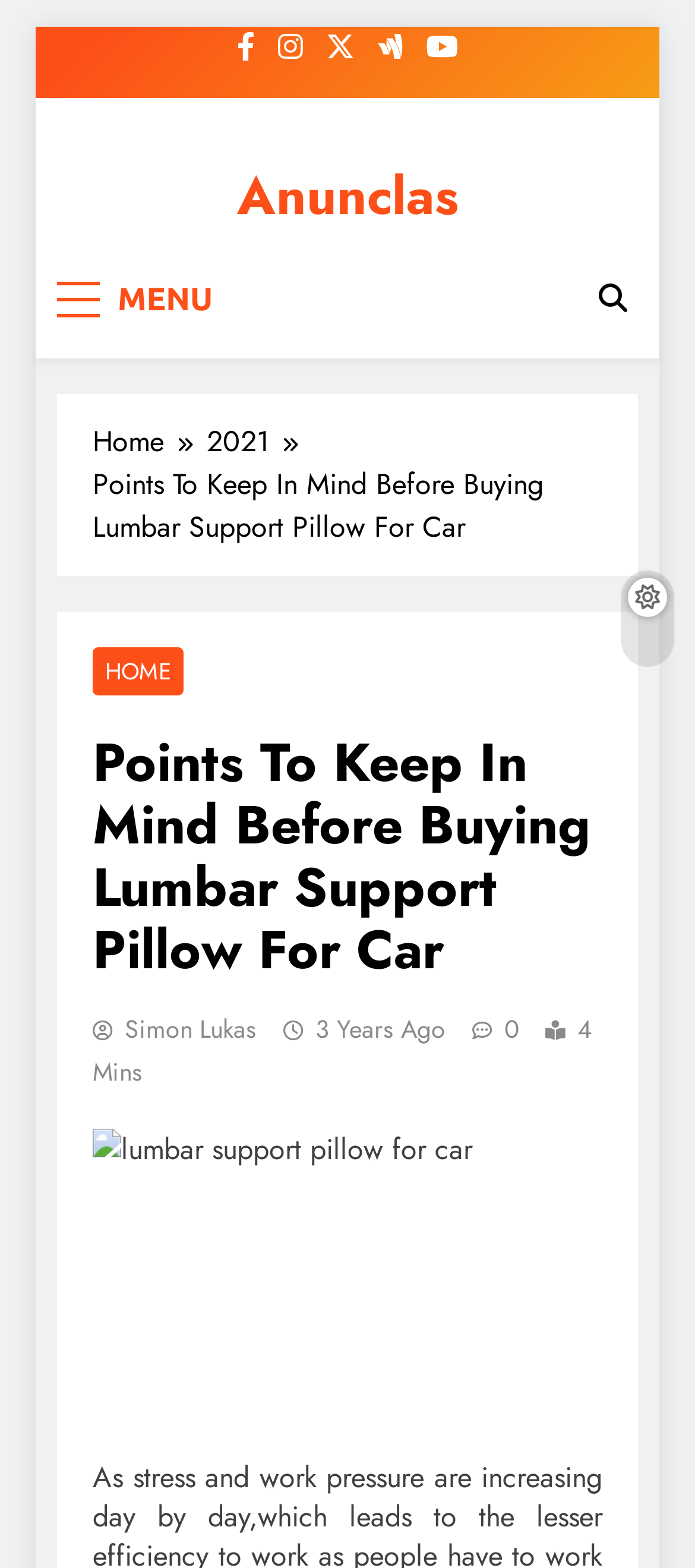Extract the bounding box for the UI element that matches this description: "Simon Lukas".

[0.133, 0.645, 0.369, 0.667]